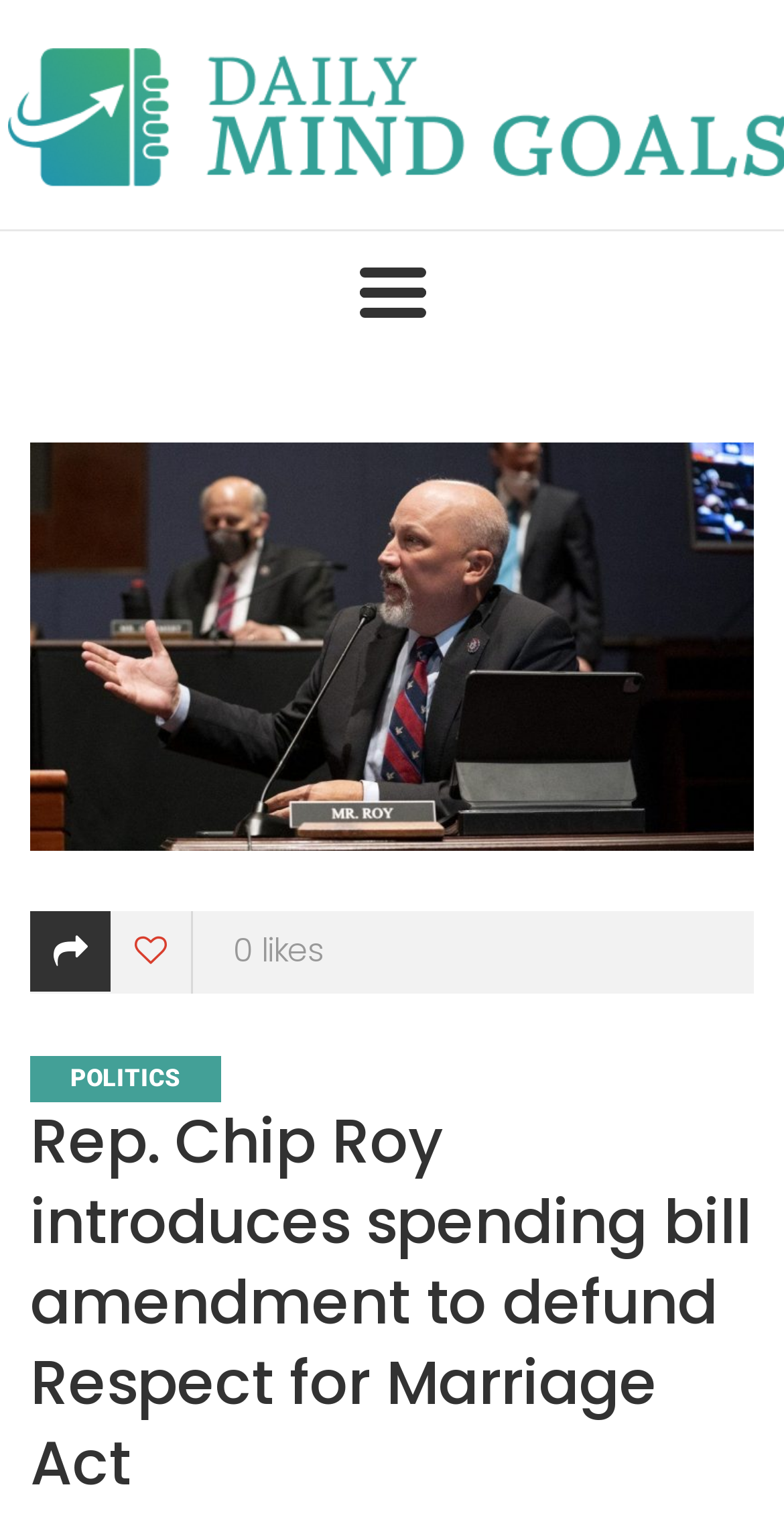What is the primary heading on this webpage?

Rep. Chip Roy introduces spending bill amendment to defund Respect for Marriage Act